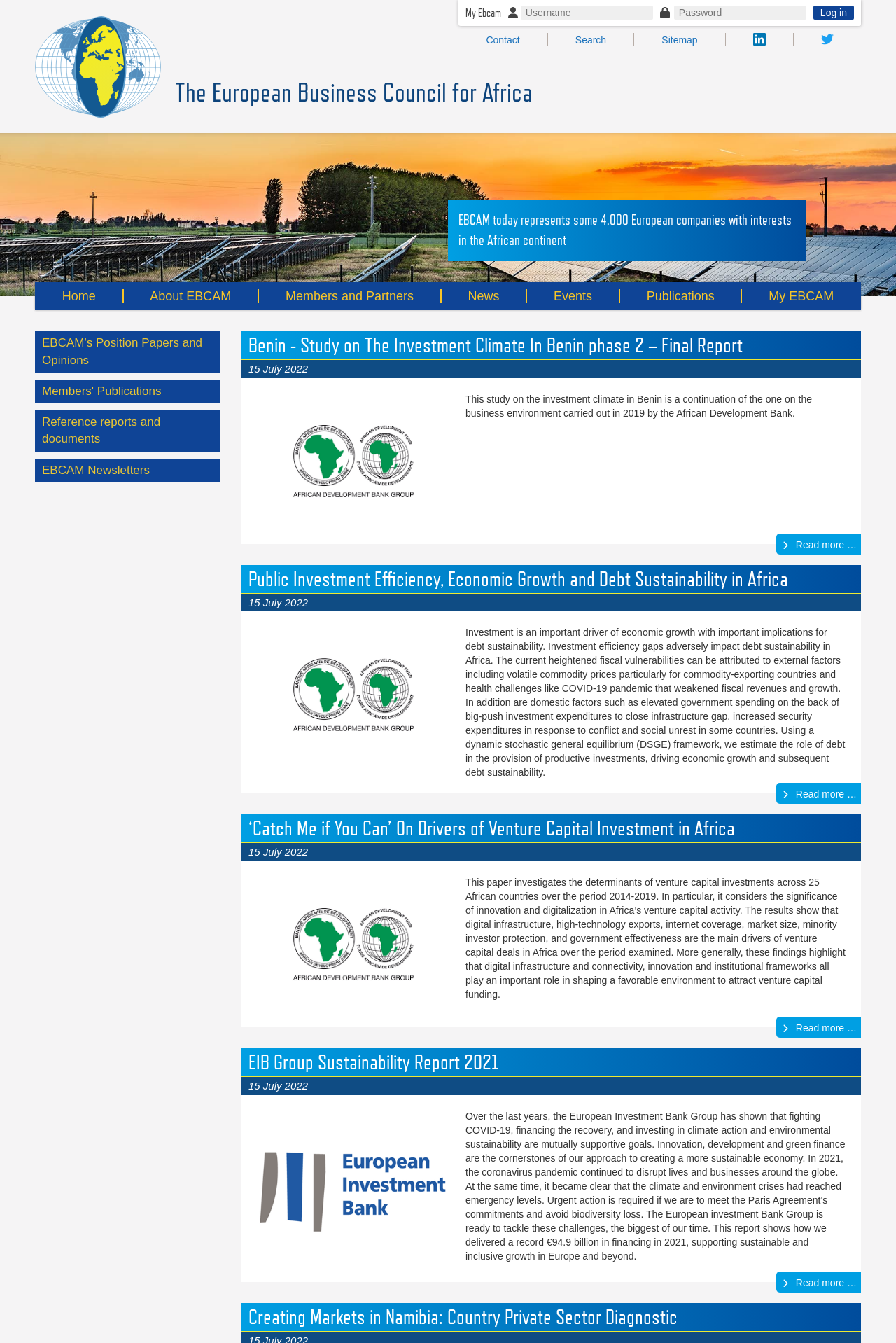Please provide a short answer using a single word or phrase for the question:
How many links are available in the top navigation menu?

5